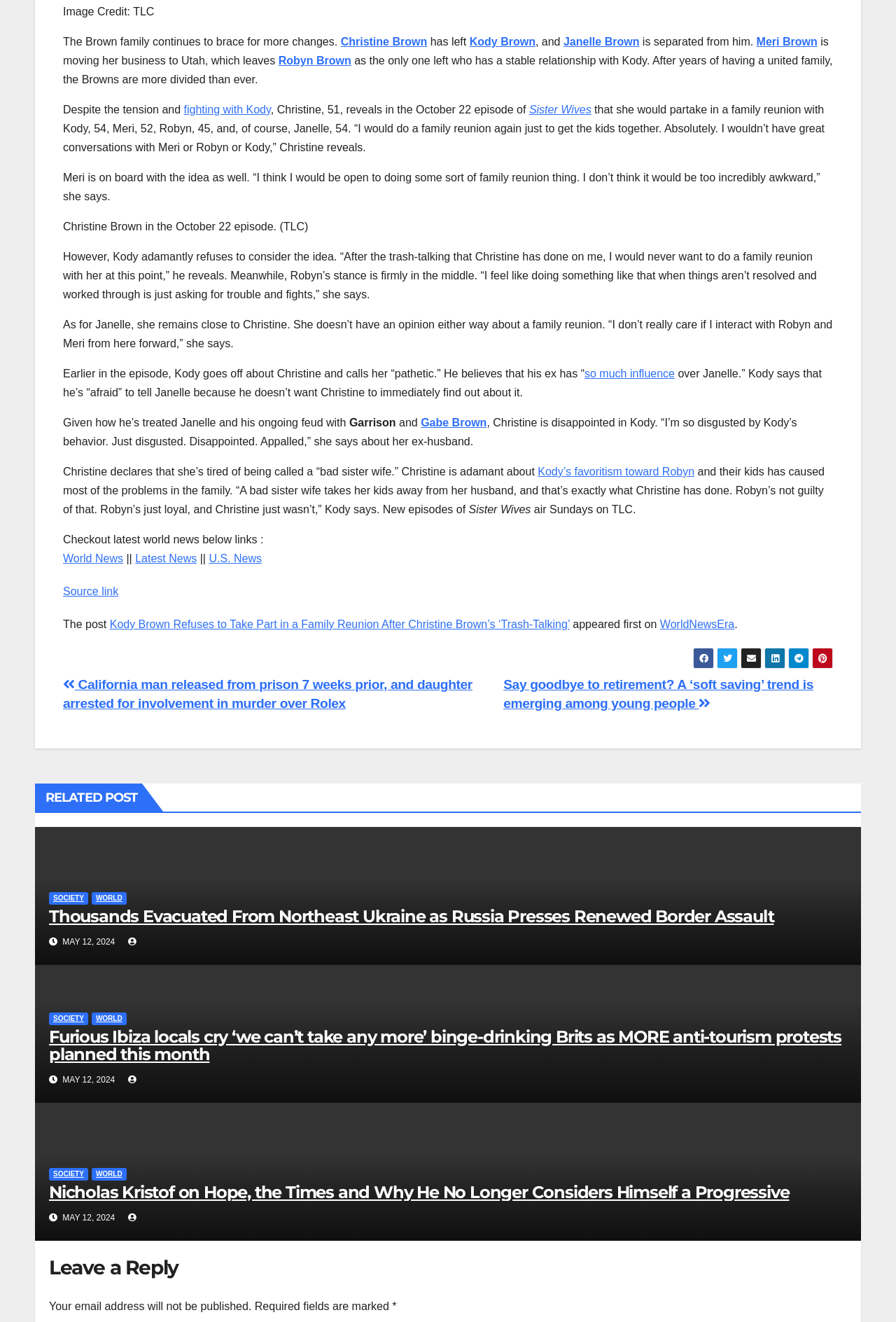Please determine the bounding box coordinates, formatted as (top-left x, top-left y, bottom-right x, bottom-right y), with all values as floating point numbers between 0 and 1. Identify the bounding box of the region described as: fighting with Kody

[0.205, 0.078, 0.302, 0.087]